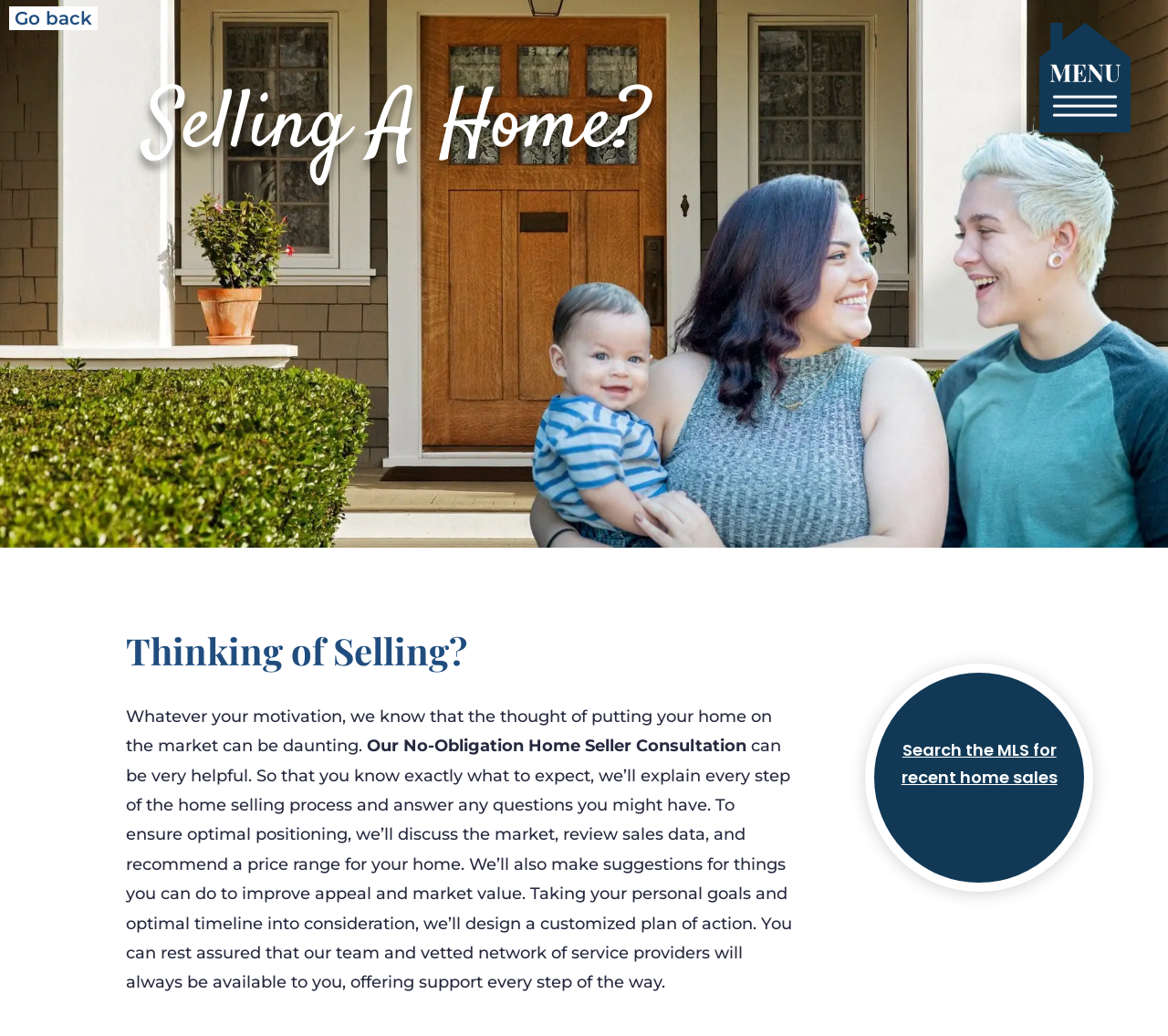Please examine the image and answer the question with a detailed explanation:
What can be searched on the MLS?

The link 'Search the MLS for recent home sales' suggests that the Multiple Listing Service (MLS) can be searched for recent home sales, providing valuable information for sellers.